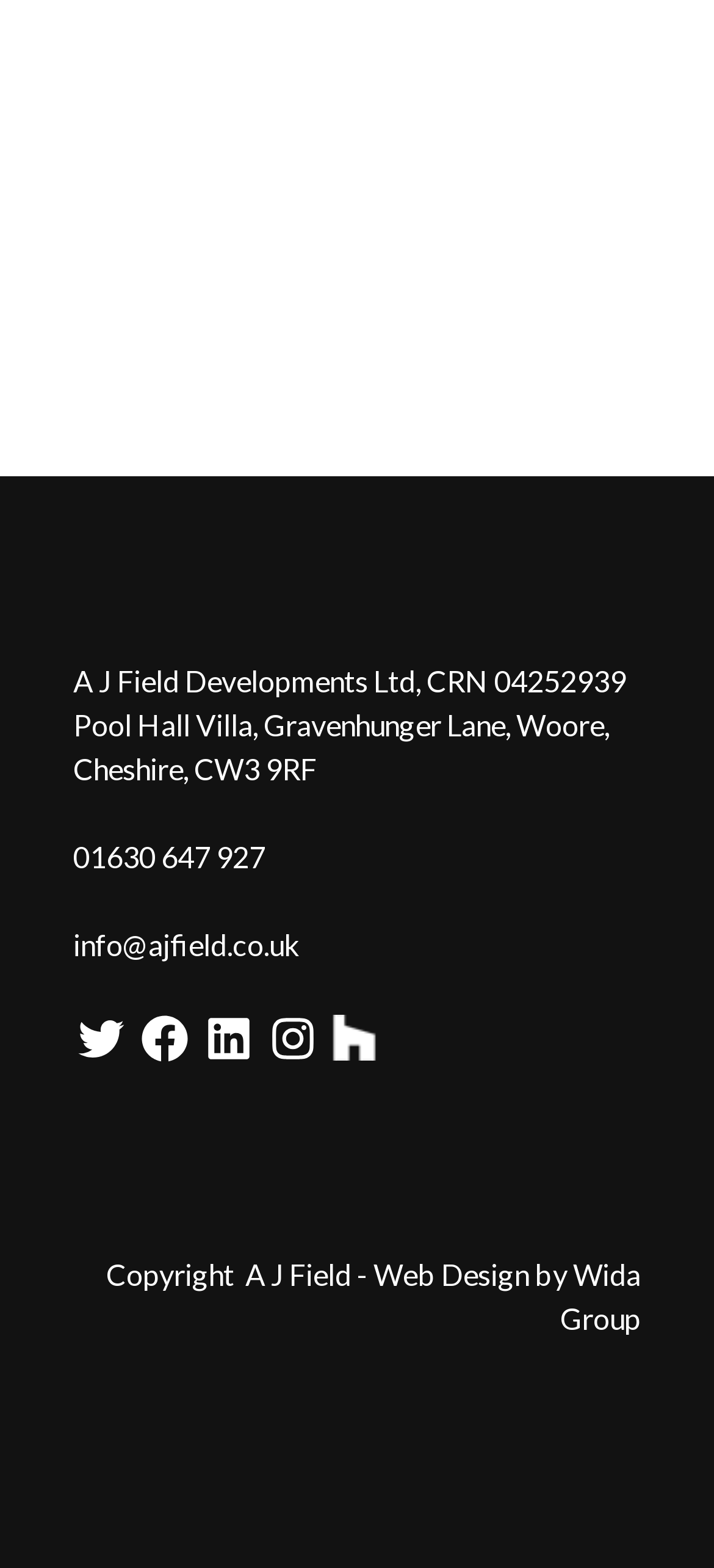Extract the bounding box coordinates for the UI element described by the text: "info@ajfield.co.uk". The coordinates should be in the form of [left, top, right, bottom] with values between 0 and 1.

[0.103, 0.592, 0.421, 0.614]